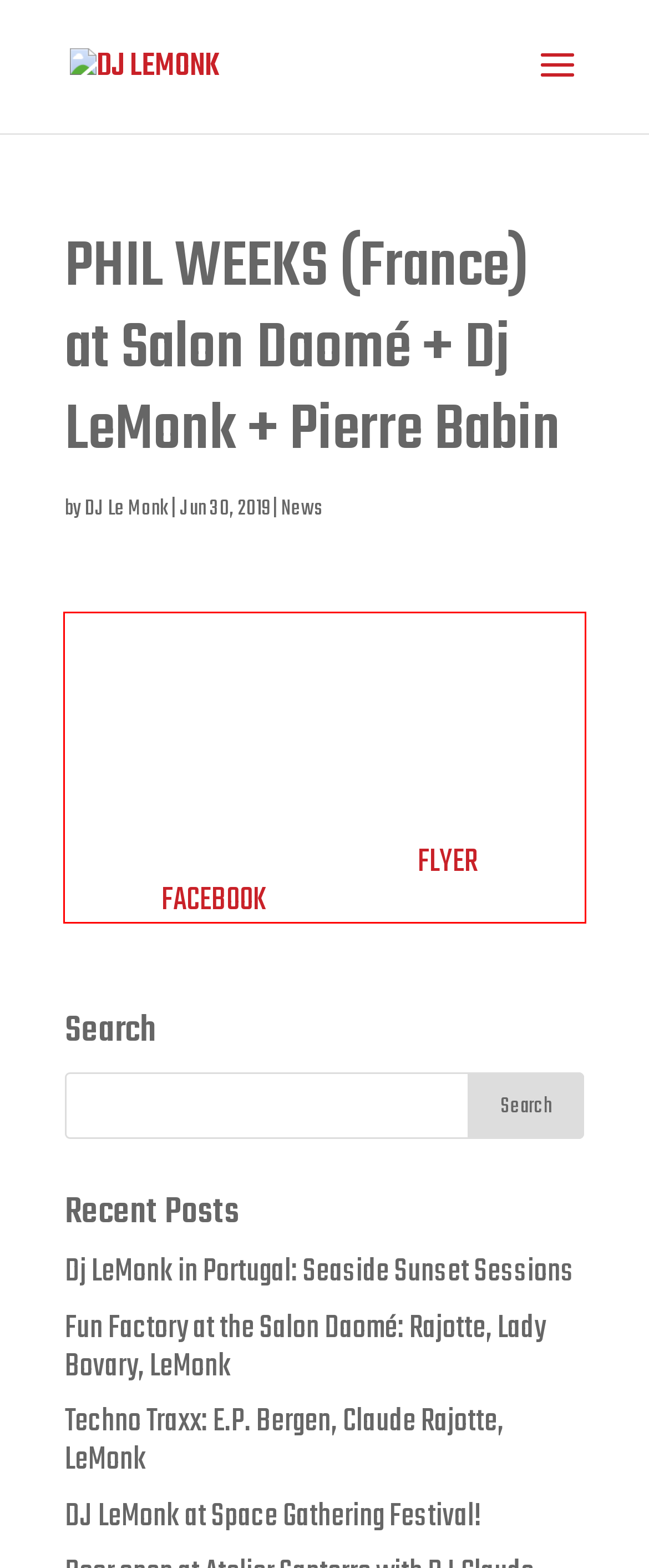Please use OCR to extract the text content from the red bounding box in the provided webpage screenshot.

Dj LeMonk & Pierre Babin are proud to welcome the Chicago House Legend: Phil Weeks, directly from Paris. Hi last visit was in 2004. He will set the Salon Daomé’s dance floor on fire on Tuesday July 31, 2012. He will be well preceded by Dj LeMonk & Pierre Babin. The warmest summer night in Montreal. Please see the FLYER and the event on FACEBOOK .